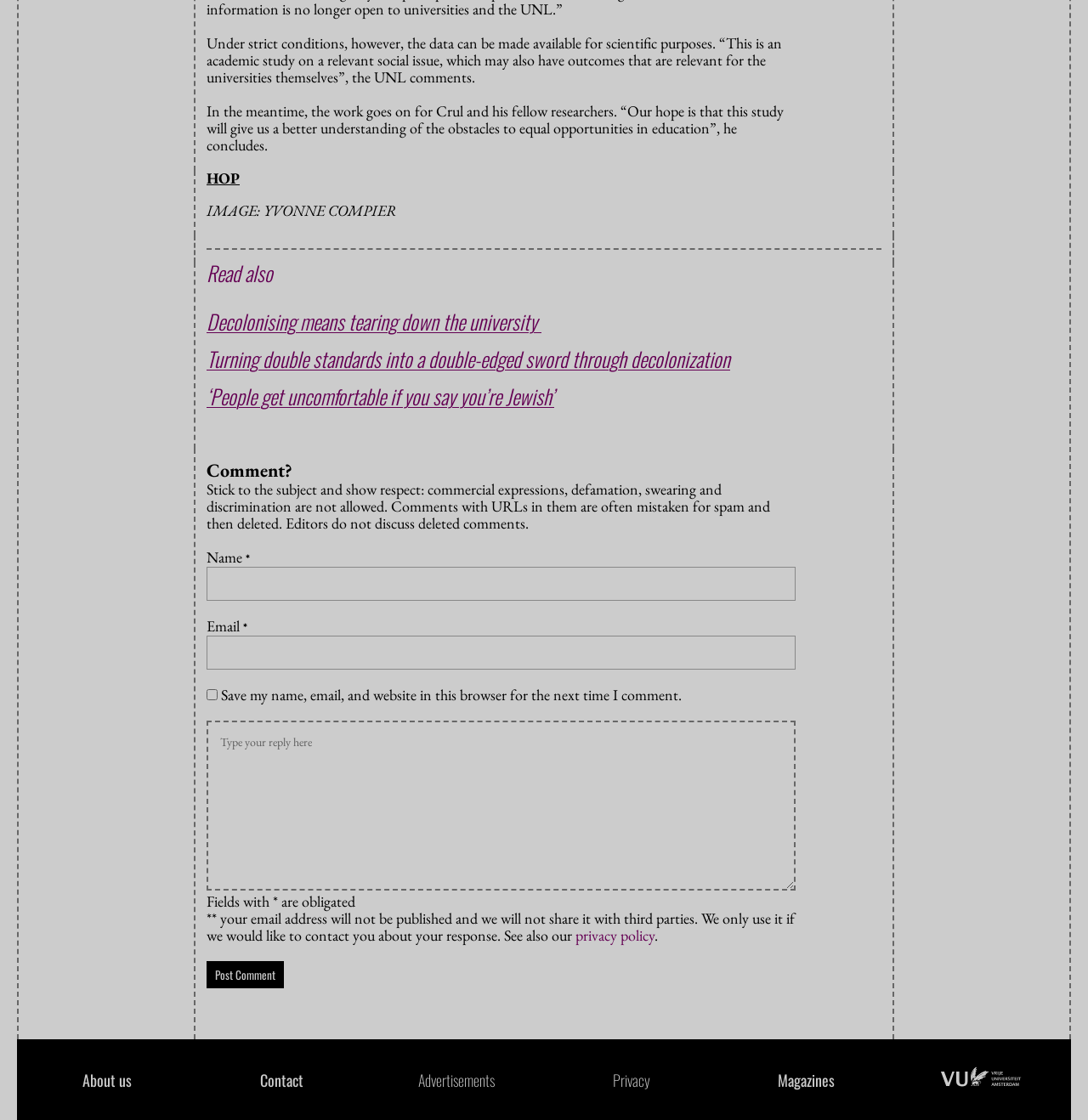Please locate the bounding box coordinates of the element that should be clicked to achieve the given instruction: "Click the 'Post Comment' button".

[0.19, 0.858, 0.261, 0.883]